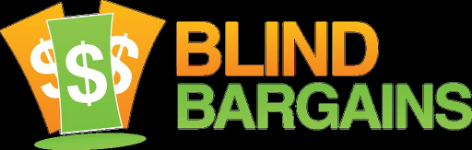Give a comprehensive caption for the image.

The image prominently features the logo of "Blind Bargains," a website dedicated to providing deals and information for individuals who are blind or visually impaired. The logo illustrates two stylized cash banners, colored orange and green, symbolizing savings and accessibility, with the brand name "Blind Bargains" displayed in a lively, modern font. The vibrant colors and playful design reflect the site's mission of helping users discover valuable bargains, enhancing their shopping experience while promoting inclusivity. The logo serves as a visual identity for the platform, emphasizing both economic opportunity and community engagement.